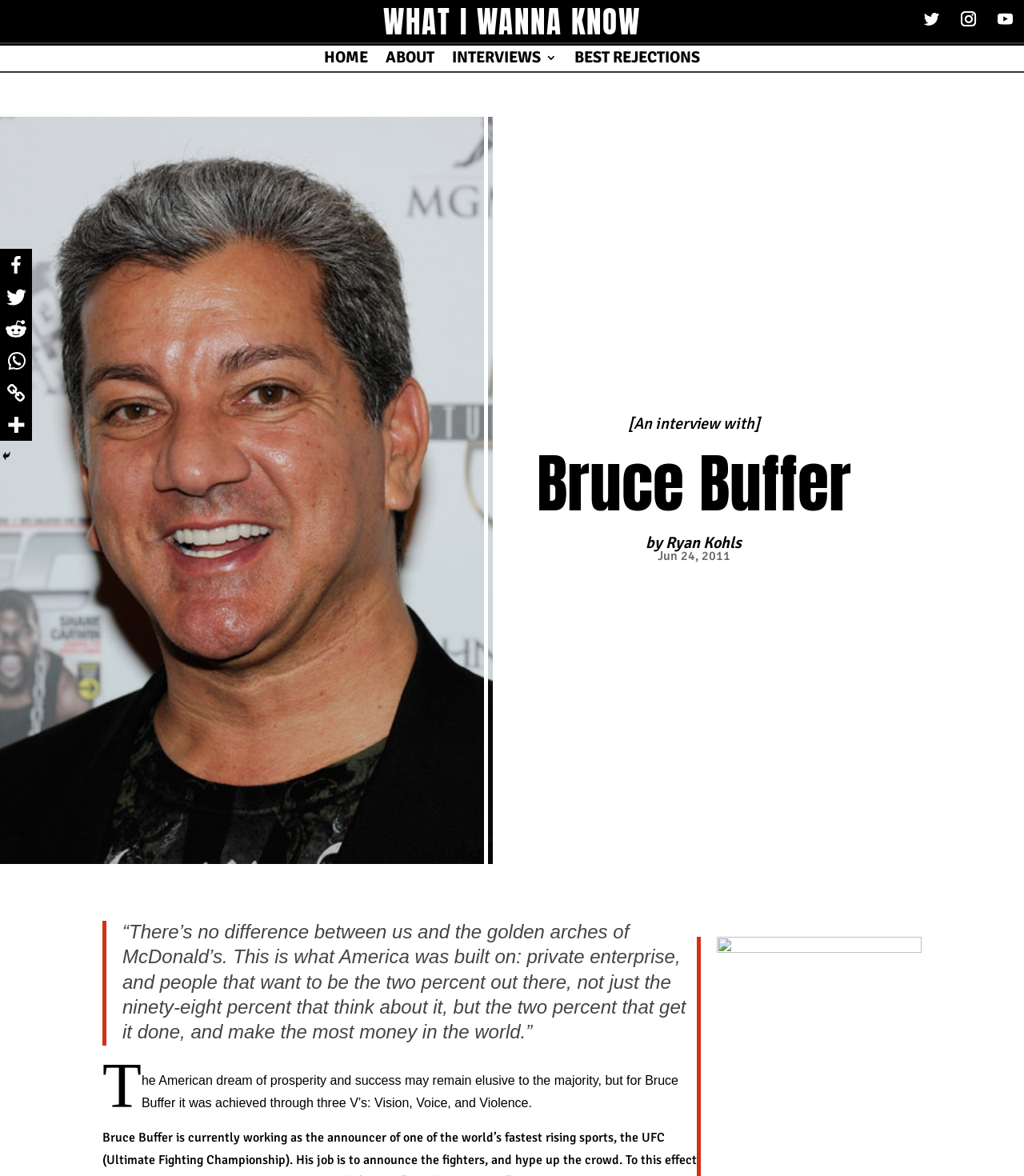Predict the bounding box coordinates of the UI element that matches this description: "title="Twitter"". The coordinates should be in the format [left, top, right, bottom] with each value between 0 and 1.

[0.0, 0.239, 0.031, 0.266]